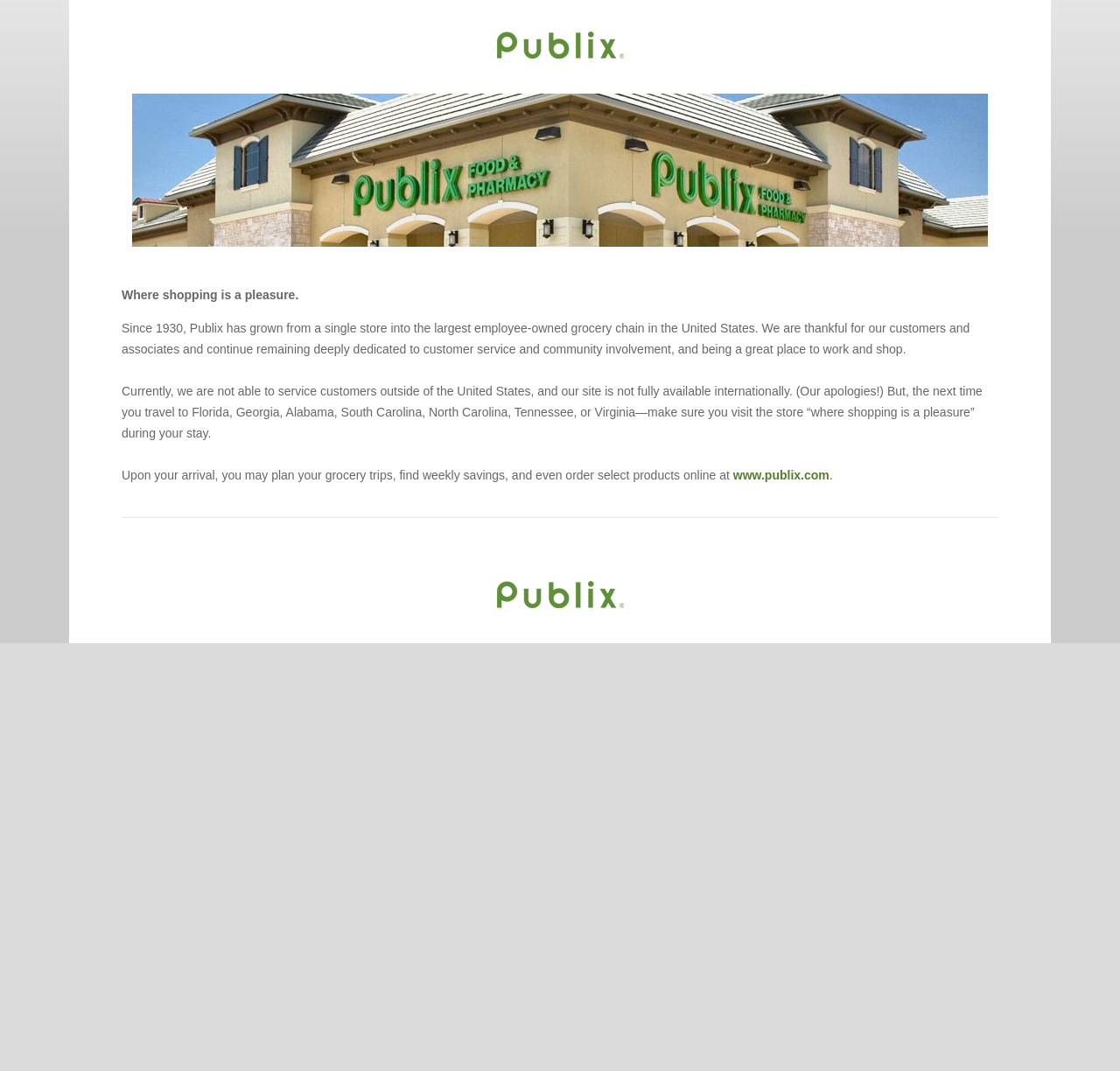What is the website of Publix?
Can you offer a detailed and complete answer to this question?

The link element 'www.publix.com' is mentioned in the text, which suggests that it is the website of Publix.